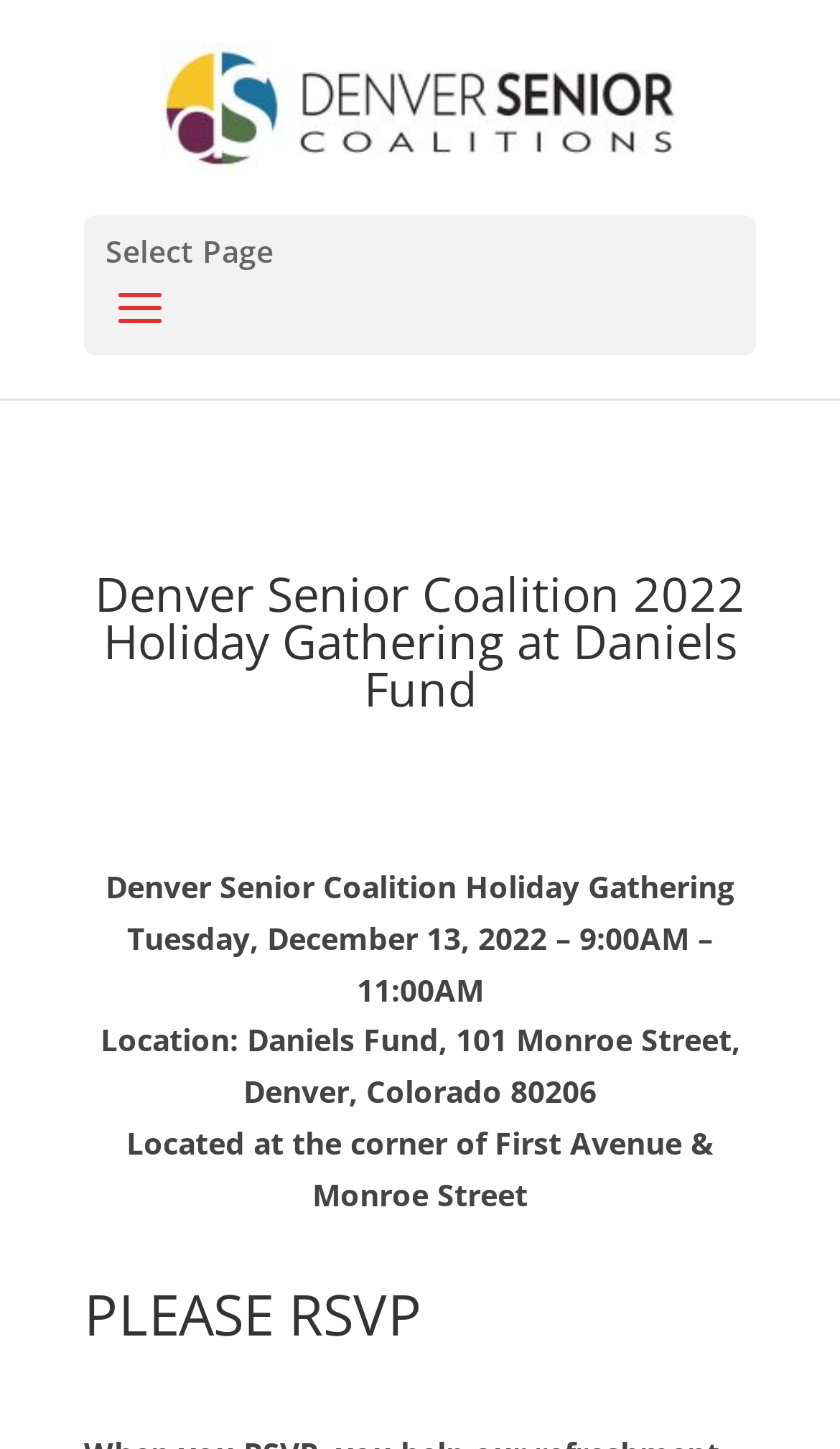Where is the event located?
Look at the image and respond with a one-word or short-phrase answer.

Daniels Fund